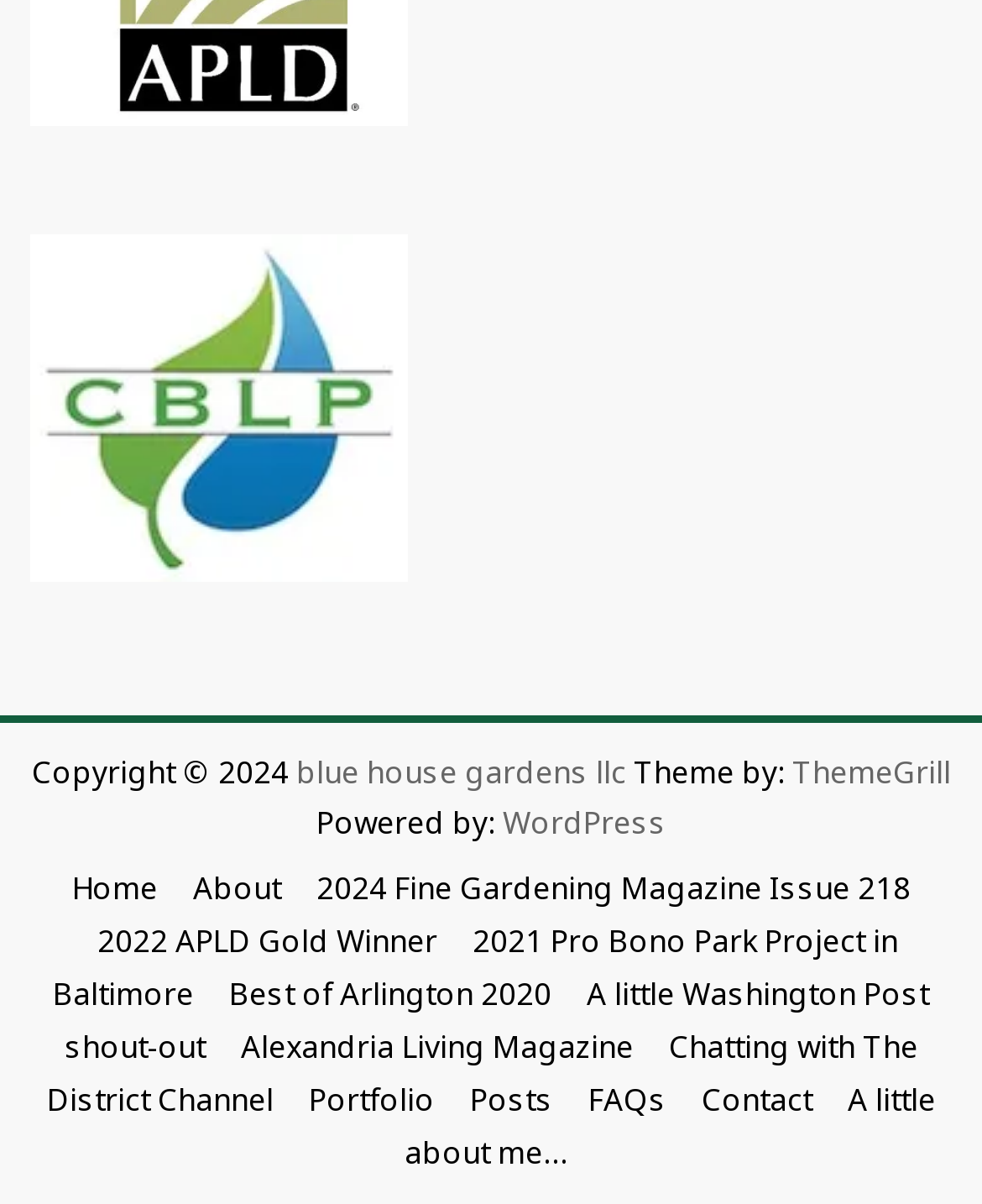Could you locate the bounding box coordinates for the section that should be clicked to accomplish this task: "contact the company".

[0.701, 0.885, 0.84, 0.931]